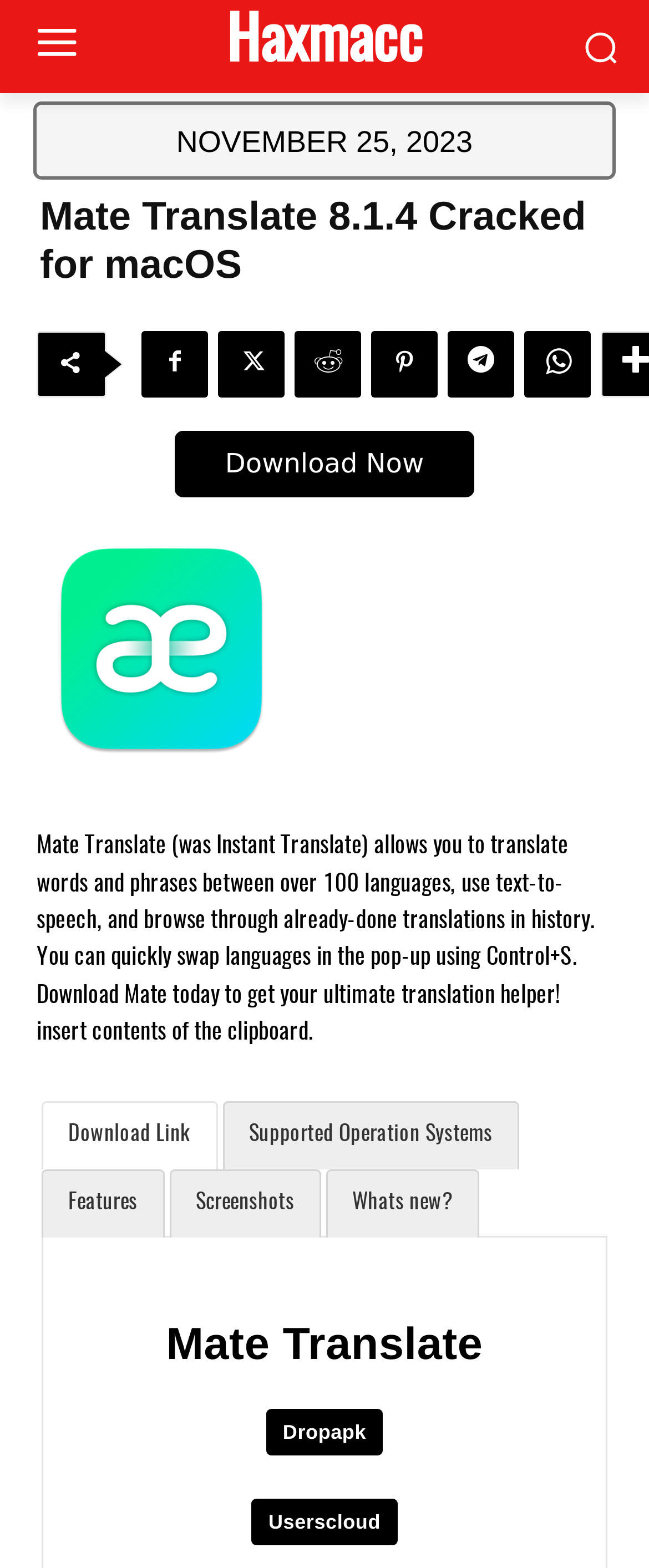Can you show the bounding box coordinates of the region to click on to complete the task described in the instruction: "Go to the 'Dropapk' link"?

[0.436, 0.905, 0.564, 0.92]